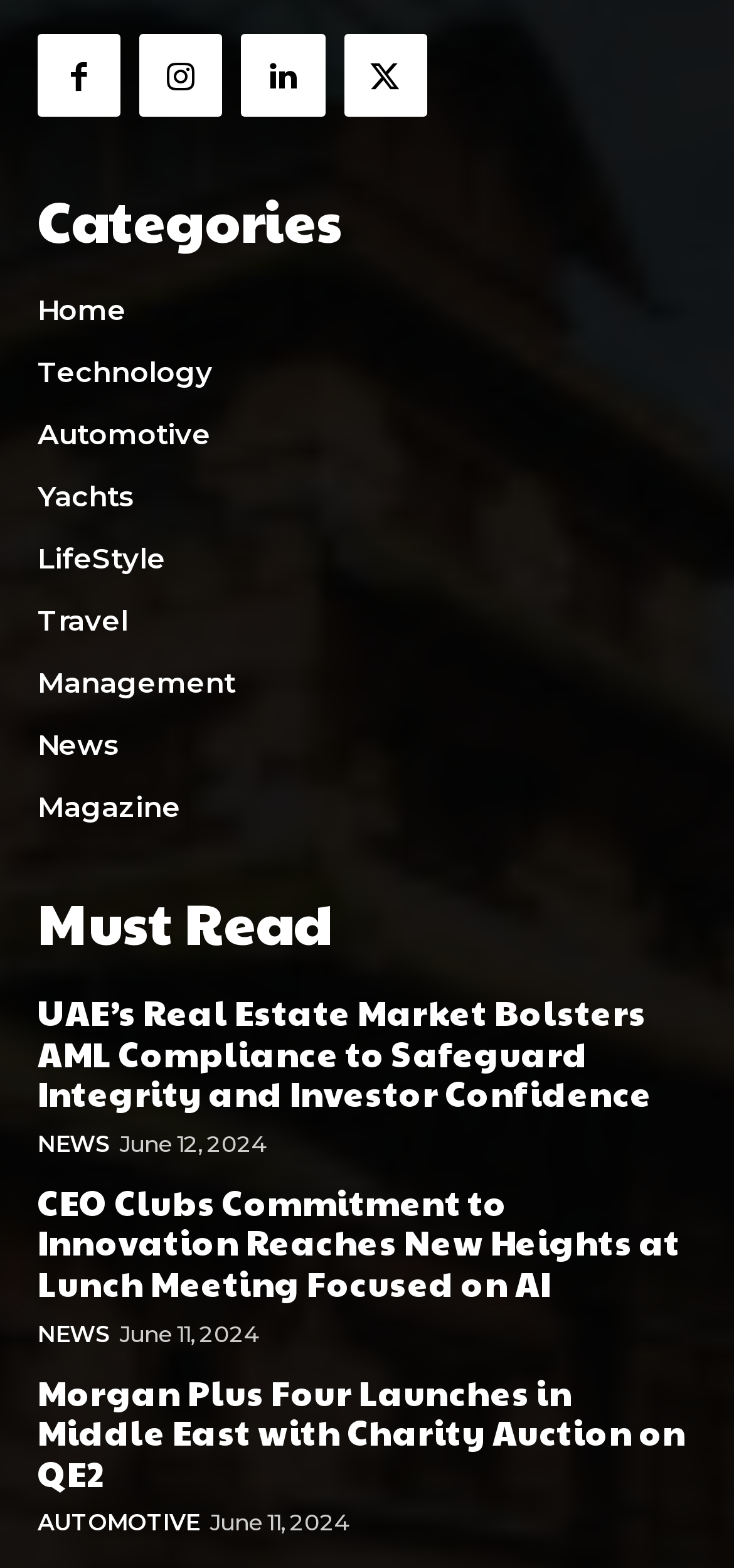Find the bounding box coordinates for the area that should be clicked to accomplish the instruction: "Read the article about UAE’s Real Estate Market".

[0.051, 0.63, 0.888, 0.712]